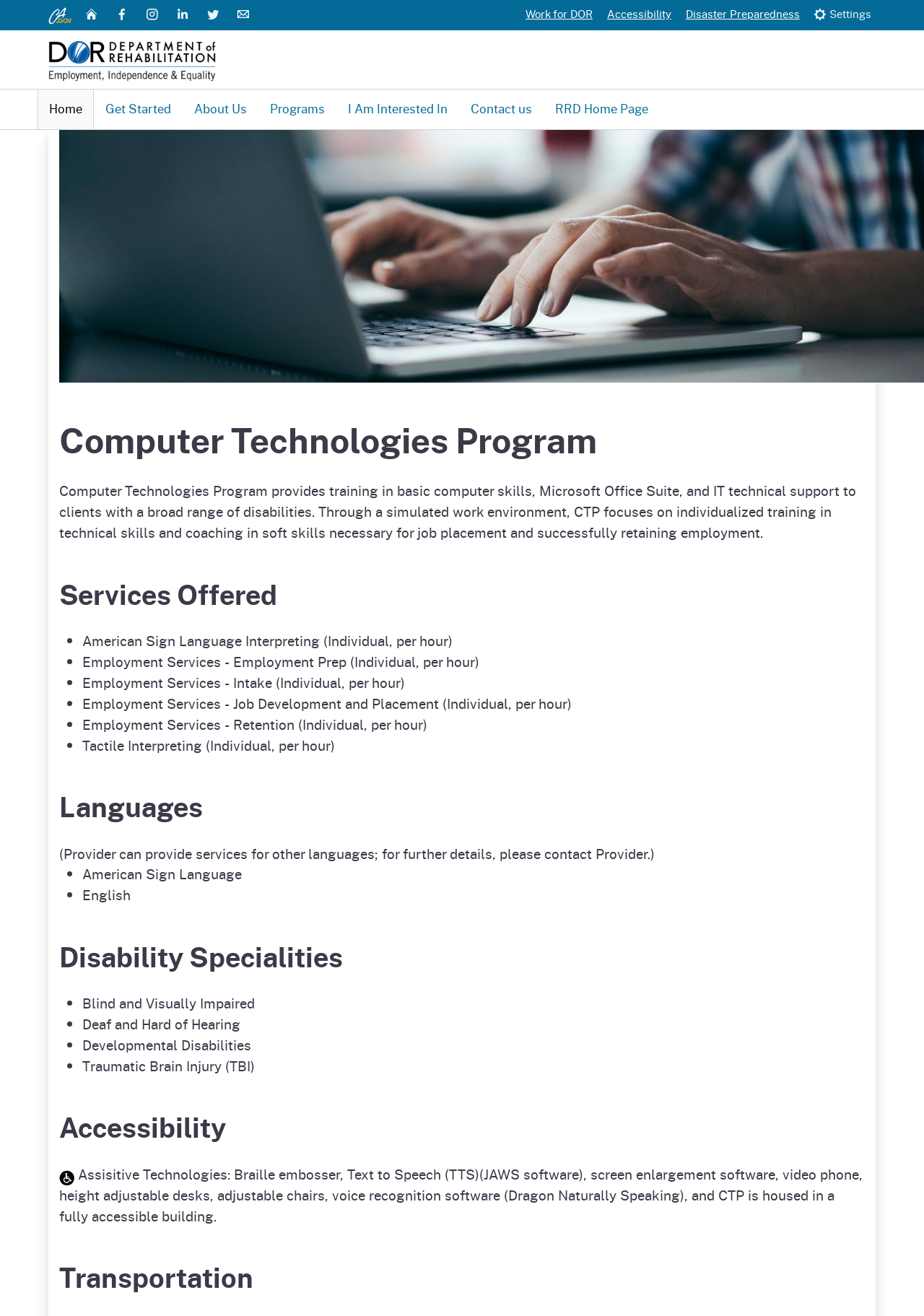What assistive technologies are available?
Please provide a single word or phrase in response based on the screenshot.

Braille embosser, Text to Speech, etc.